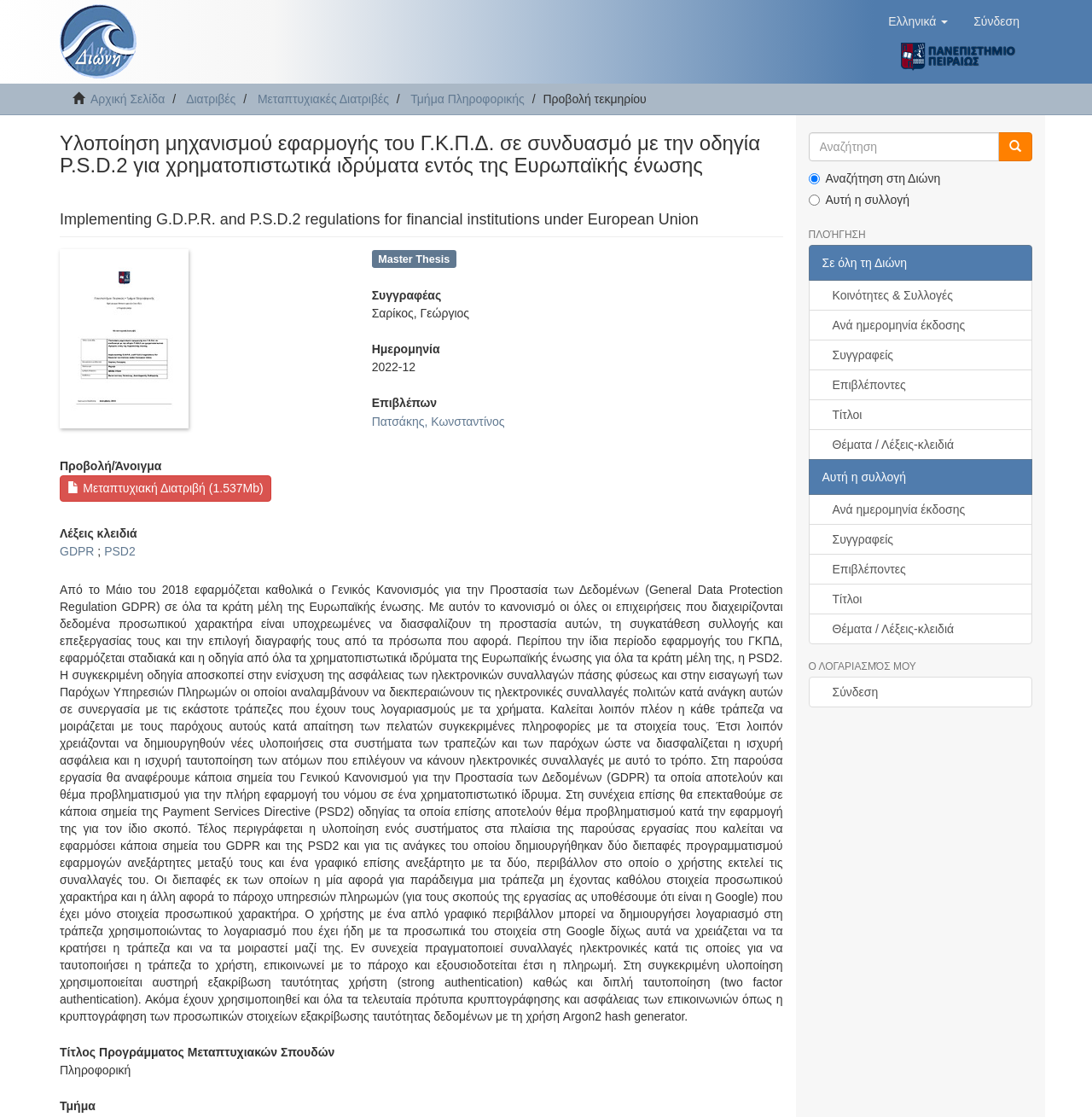Please identify the bounding box coordinates of the area that needs to be clicked to fulfill the following instruction: "Click the 'ΠΛΟΪΓΗΣΗ' link."

[0.74, 0.206, 0.945, 0.216]